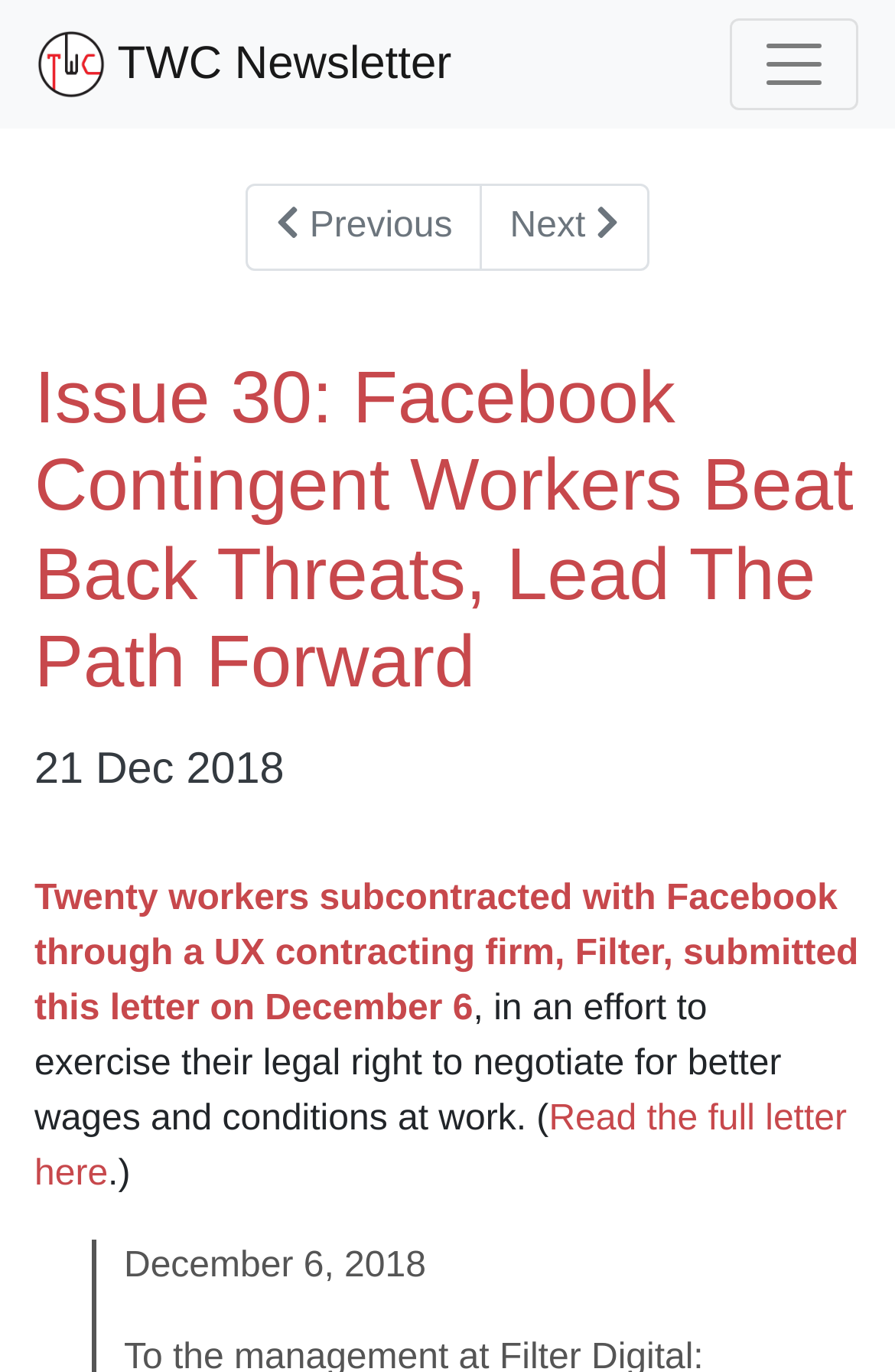Explain the webpage in detail, including its primary components.

The webpage appears to be a newsletter or article page focused on worker power in the tech industry. At the top left, there is a link to the "TWC Newsletter" with a small "TWC" logo image next to it. On the top right, there is a "Toggle navigation" button that controls the navigation bar.

Below the top section, there is a navigation menu with three main links: "Browse issues", "Previous", and "Next". The "Browse issues" link is the most prominent, taking up most of the width of the page.

The main content of the page is an article with the title "Issue 30: Facebook Contingent Workers Beat Back Threats, Lead The Path Forward", which is a heading that spans almost the entire width of the page. Below the title, there is a subheading with the date "21 Dec 2018".

The article itself appears to be about a group of workers subcontracted with Facebook who submitted a letter to exercise their legal right to negotiate for better wages and conditions at work. The text summarizes the content of the letter, with a link to "Read the full letter here" at the bottom. There is also a static text element with the date "December 6, 2018" at the very bottom of the page.

Overall, the webpage has a simple and clean layout, with a focus on the main article and navigation menu.